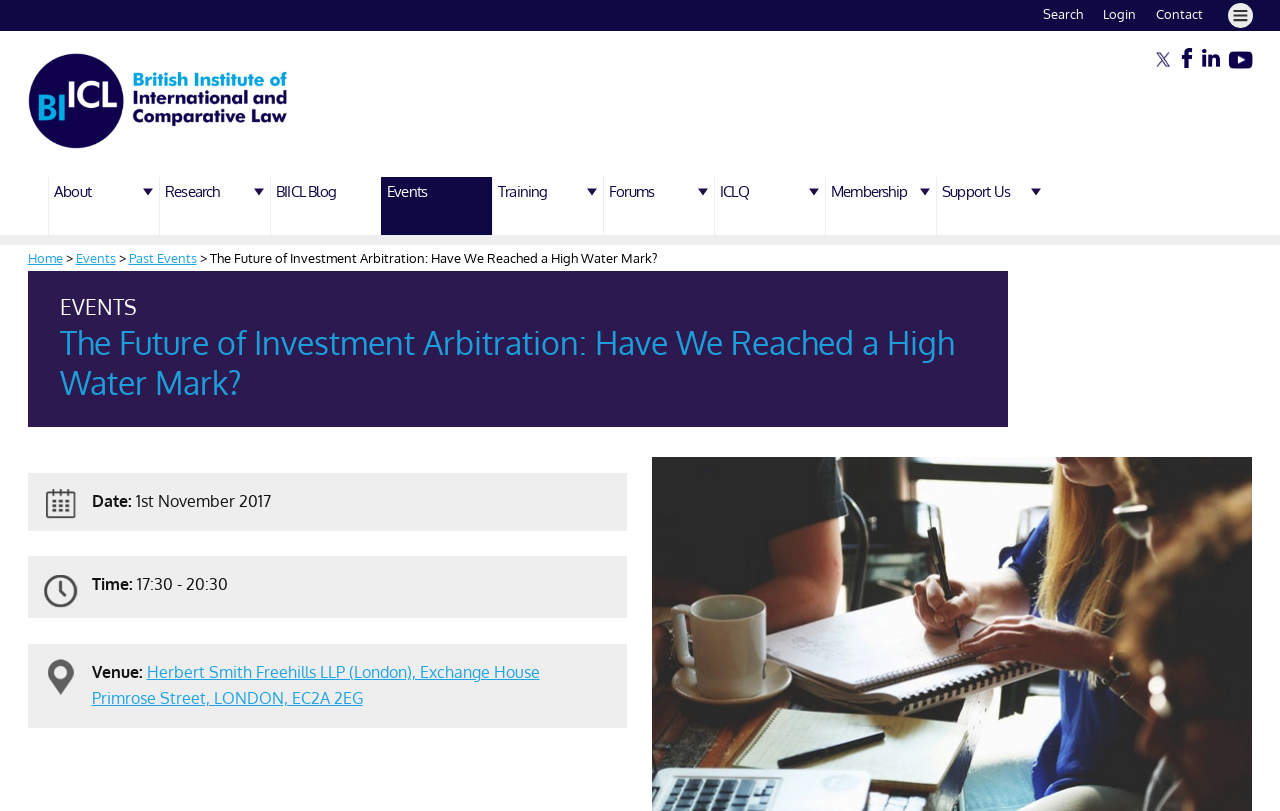Explain the webpage in detail, including its primary components.

The webpage appears to be an event page for "The Future of Investment Arbitration: Have We Reached a High Water Mark?" hosted by the British Institute of International and Comparative Law (BIICL). 

At the top right corner, there are three links: "Search", "Login", and "Contact". Next to them is a "Menu" icon. On the top left, there is a BIICL logo. 

Below the logo, there are five social media links with their corresponding icons. 

The main navigation menu is located below the social media links, with options such as "About", "Research", "BIICL Blog", "Events", "Training", "Forums", "ICLQ", "Membership", and "Support Us". 

On the left side, there is a secondary navigation menu with links to "Home", "Events", and "Past Events". 

The event details are presented in the main content area. The event title "The Future of Investment Arbitration: Have We Reached a High Water Mark?" is displayed prominently, followed by the date "1st November 2017" and time "17:30 - 20:30". The venue is listed as "Herbert Smith Freehills LLP (London), Exchange House Primrose Street, LONDON, EC2A 2EG".